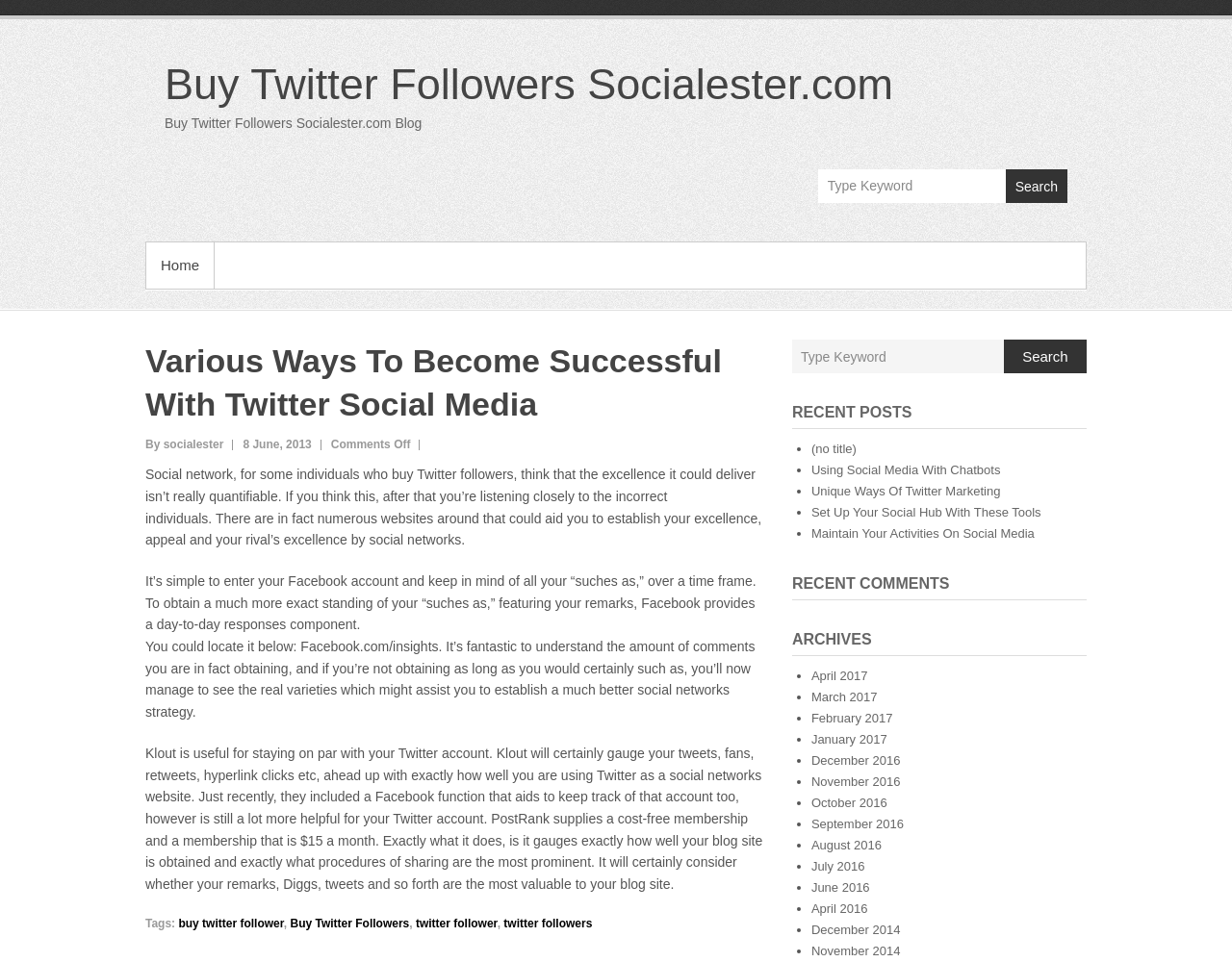Based on the visual content of the image, answer the question thoroughly: What is the topic of the recent posts section?

The recent posts section lists several links to blog posts, including 'Using Social Media With Chatbots', 'Unique Ways Of Twitter Marketing', and 'Set Up Your Social Hub With These Tools', which suggests that the topic of this section is social media and Twitter marketing.